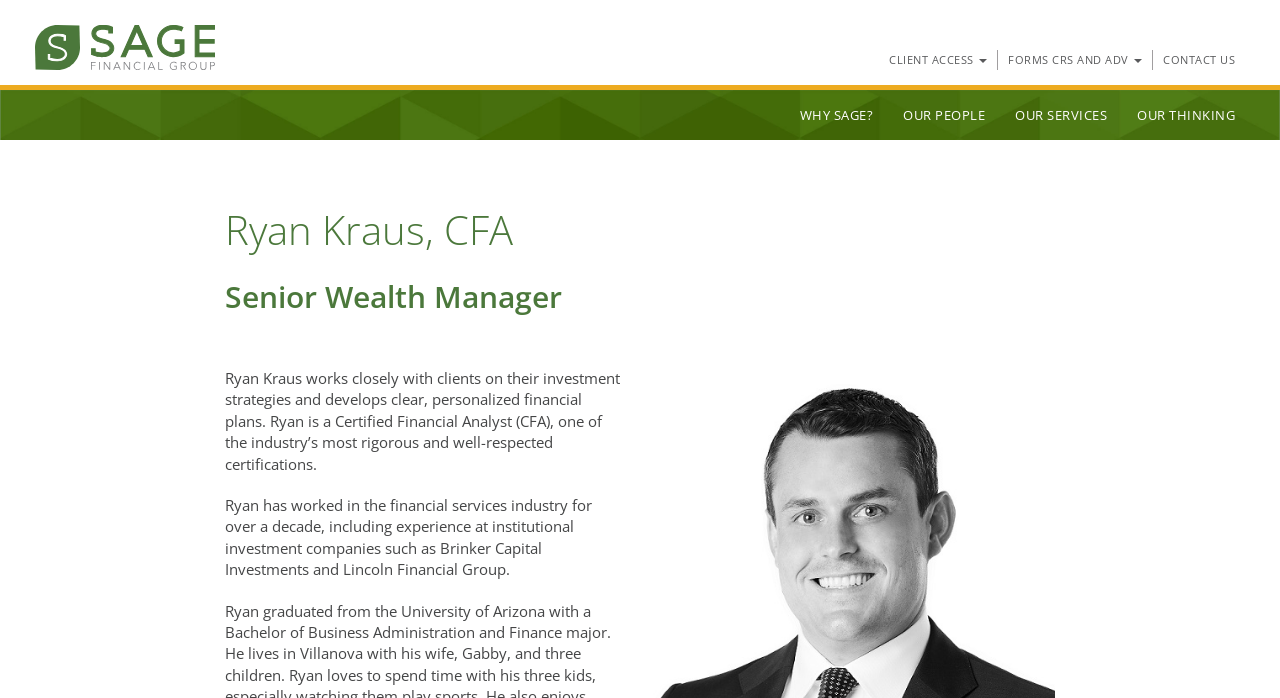Describe the entire webpage, focusing on both content and design.

The webpage is about Ryan Kraus, a Senior Wealth Manager at Sage Financial Group. At the top left, there is a link to the homepage. To the right of it, there are three links: "CLIENT ACCESS", "FORMS CRS AND ADV", and "CONTACT US", which are likely part of the main navigation menu. Below these links, there are four more links: "WHY SAGE?", "OUR PEOPLE", "OUR SERVICES", and "OUR THINKING", which are likely part of a secondary navigation menu.

In the main content area, there is a large header section that spans most of the width. It contains two headings: "Ryan Kraus, CFA" and "Senior Wealth Manager", which are stacked on top of each other. Below the header section, there are two paragraphs of text that describe Ryan Kraus' work experience and qualifications. The first paragraph explains that Ryan works closely with clients to develop personalized financial plans and is a Certified Financial Analyst (CFA). The second paragraph mentions that Ryan has over a decade of experience in the financial services industry, including experience at institutional investment companies such as Brinker Capital Investments and Lincoln Financial Group.